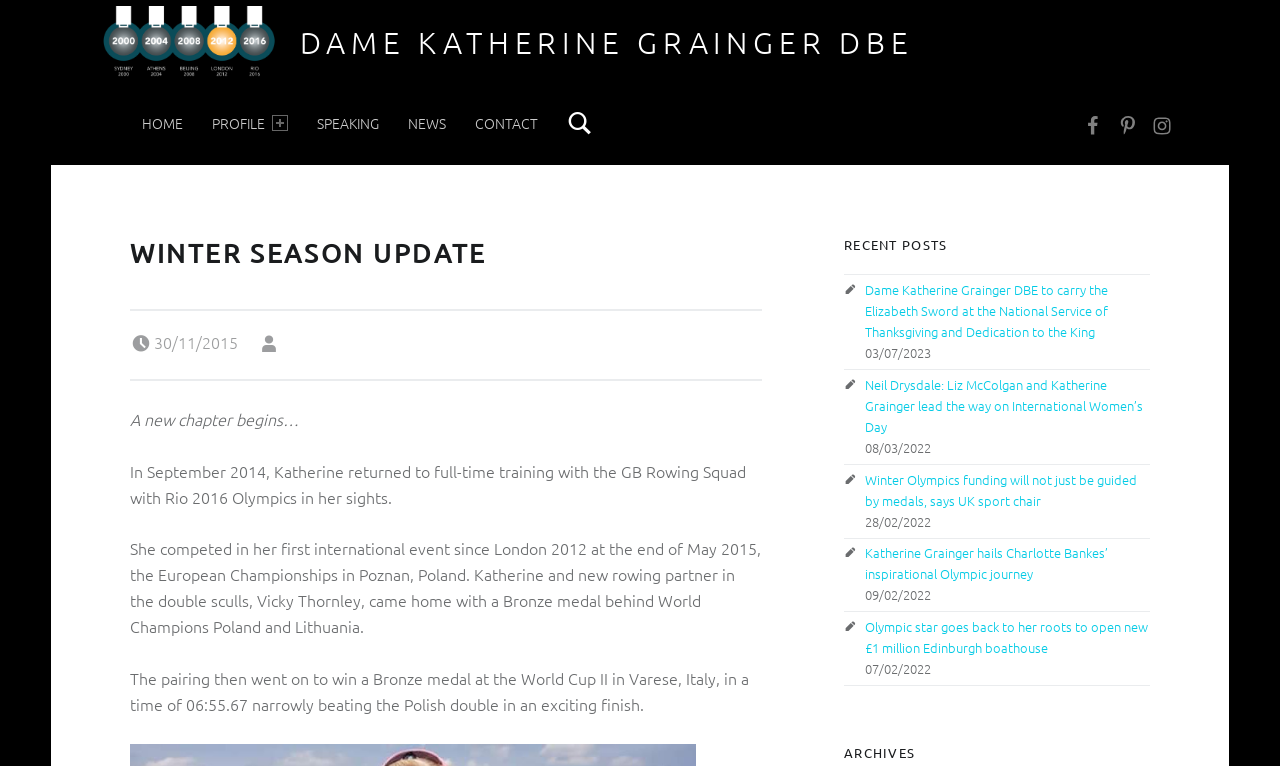What is the date of the first international event mentioned in the webpage? Based on the screenshot, please respond with a single word or phrase.

May 2015